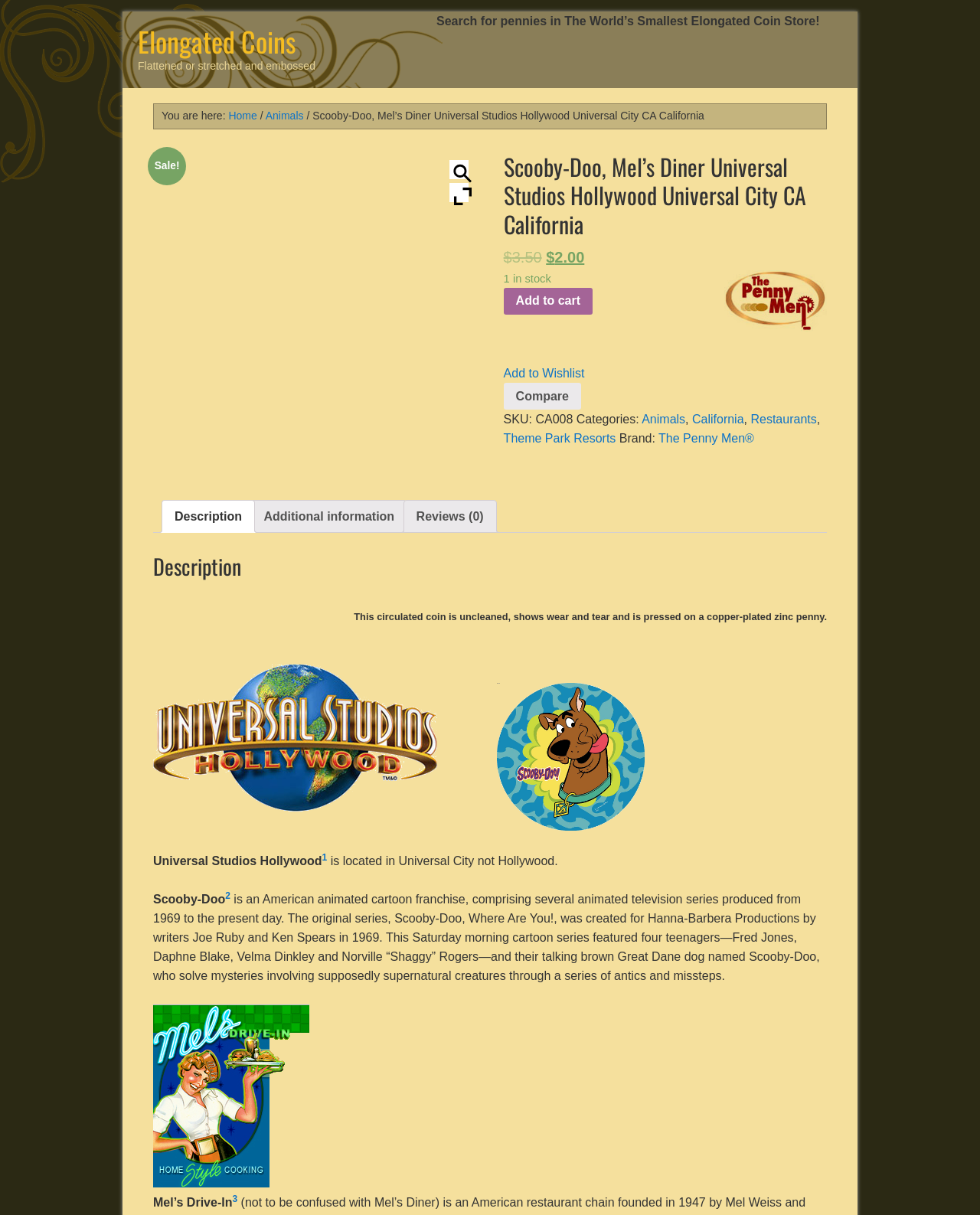Determine the bounding box coordinates for the area that needs to be clicked to fulfill this task: "Read the description of the product". The coordinates must be given as four float numbers between 0 and 1, i.e., [left, top, right, bottom].

[0.156, 0.455, 0.844, 0.477]